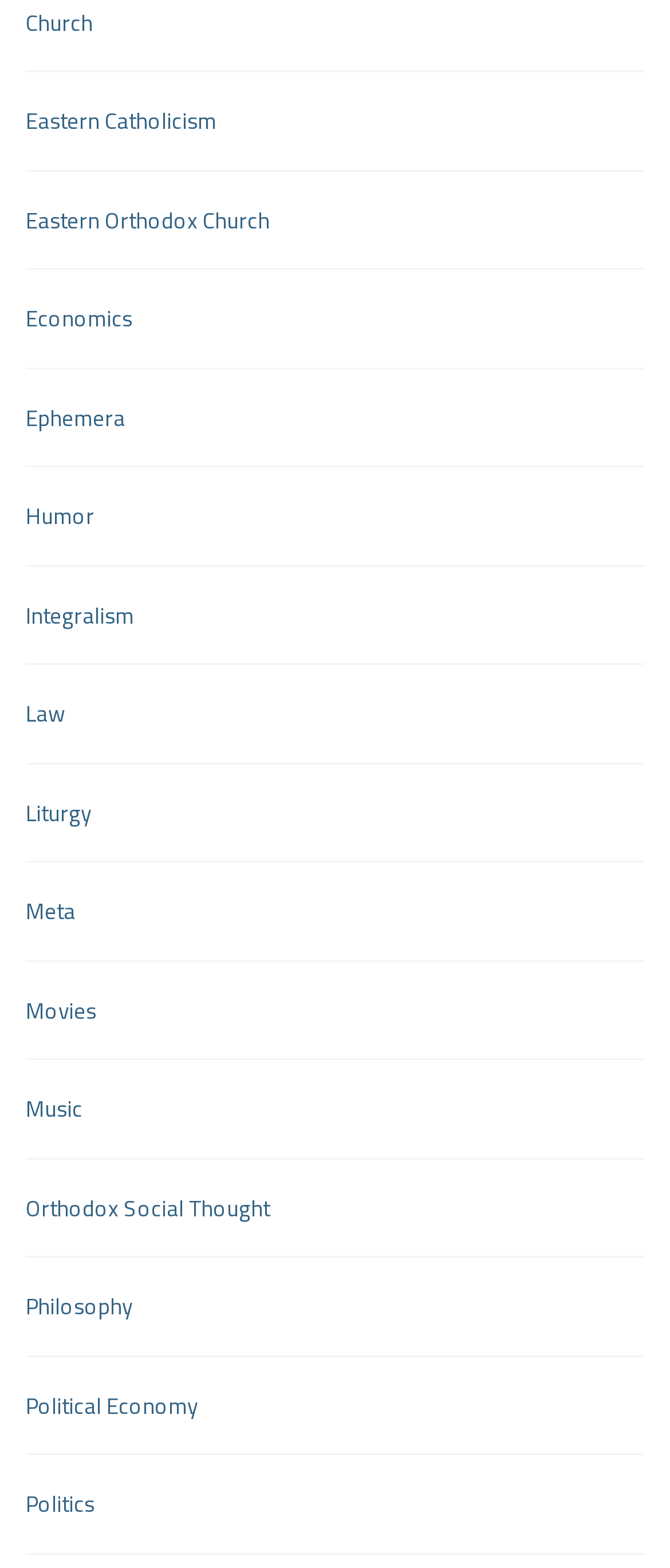How many links are there on the webpage?
Please provide a single word or phrase in response based on the screenshot.

15